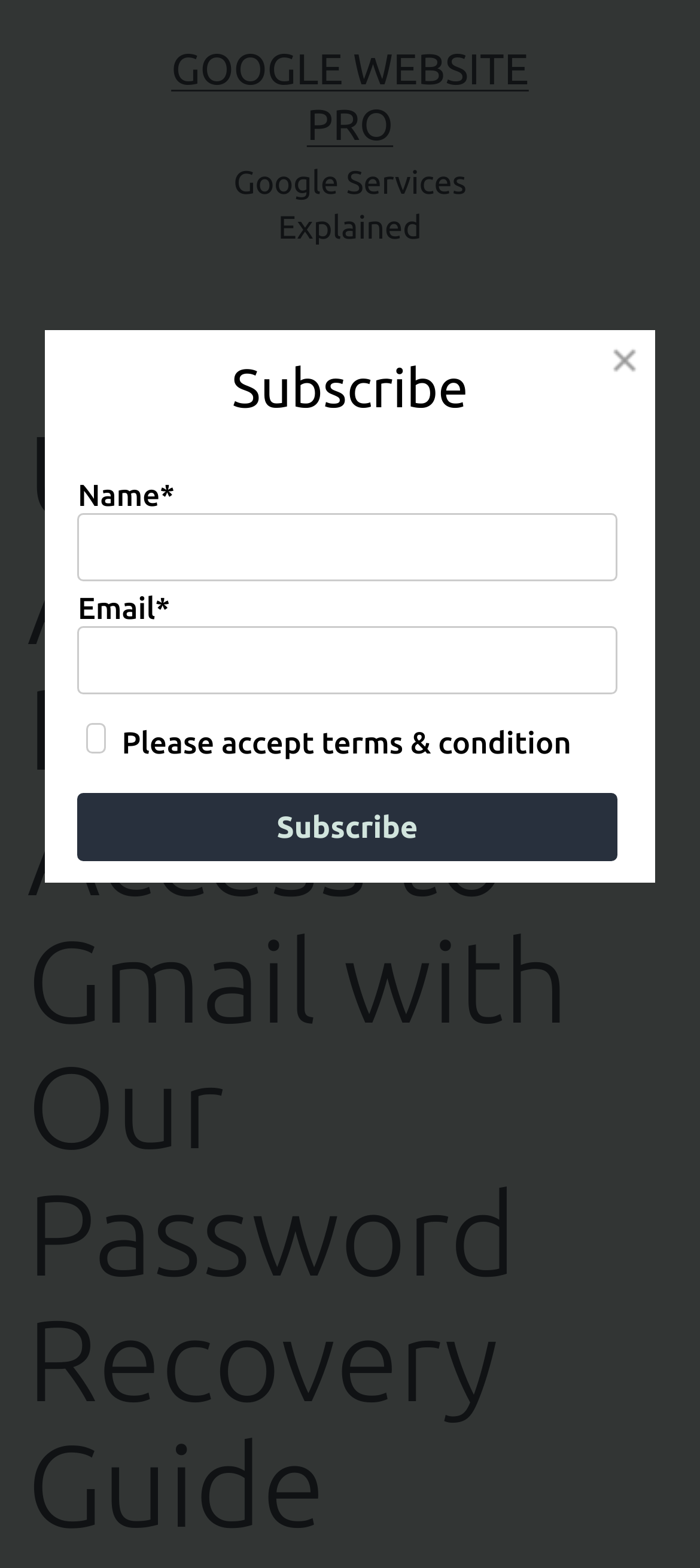What is the primary heading on this webpage?

Unlock Your Account: Regain Access to Gmail with Our Password Recovery Guide